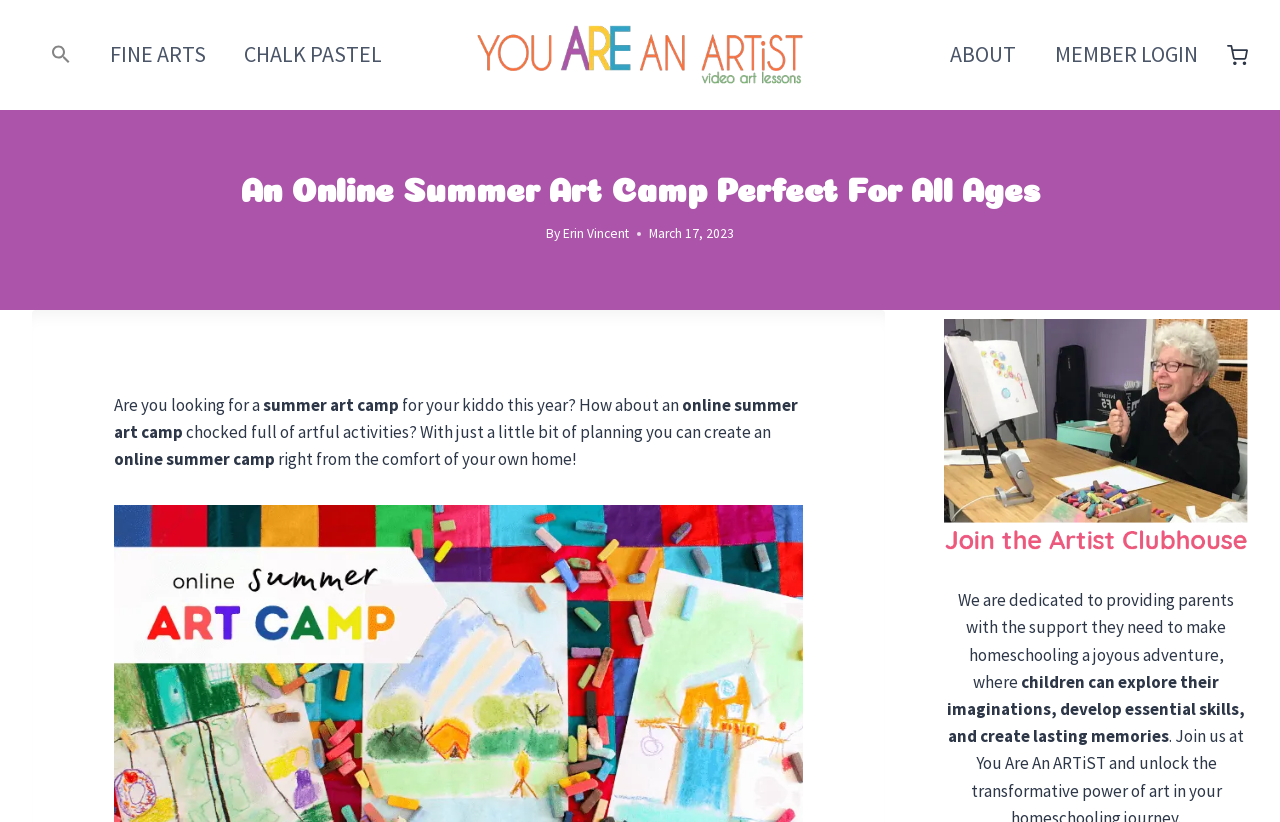Please locate the bounding box coordinates of the element that needs to be clicked to achieve the following instruction: "View ABOUT page". The coordinates should be four float numbers between 0 and 1, i.e., [left, top, right, bottom].

[0.727, 0.029, 0.809, 0.104]